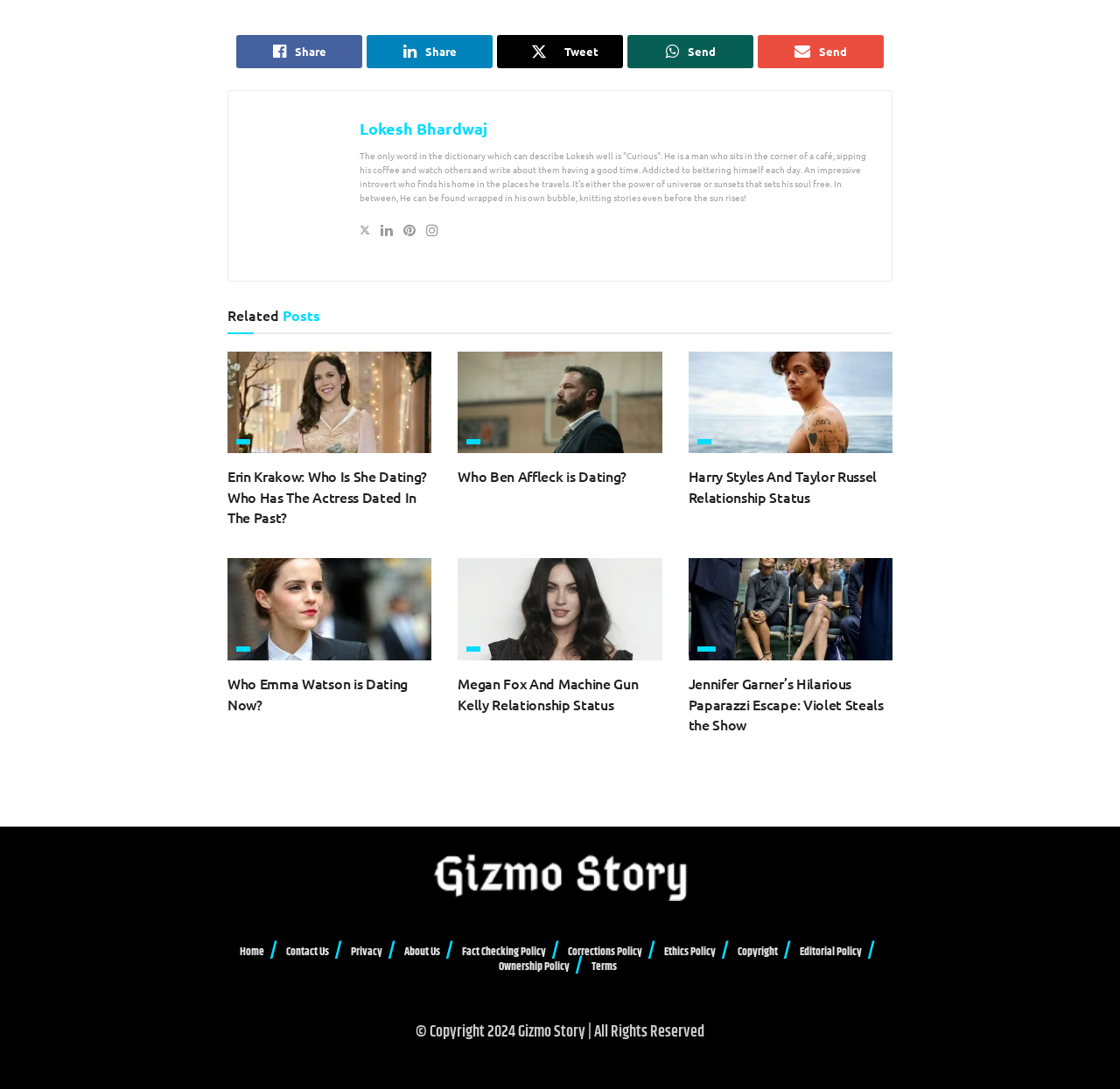Please answer the following question using a single word or phrase: 
How many related posts are there?

4